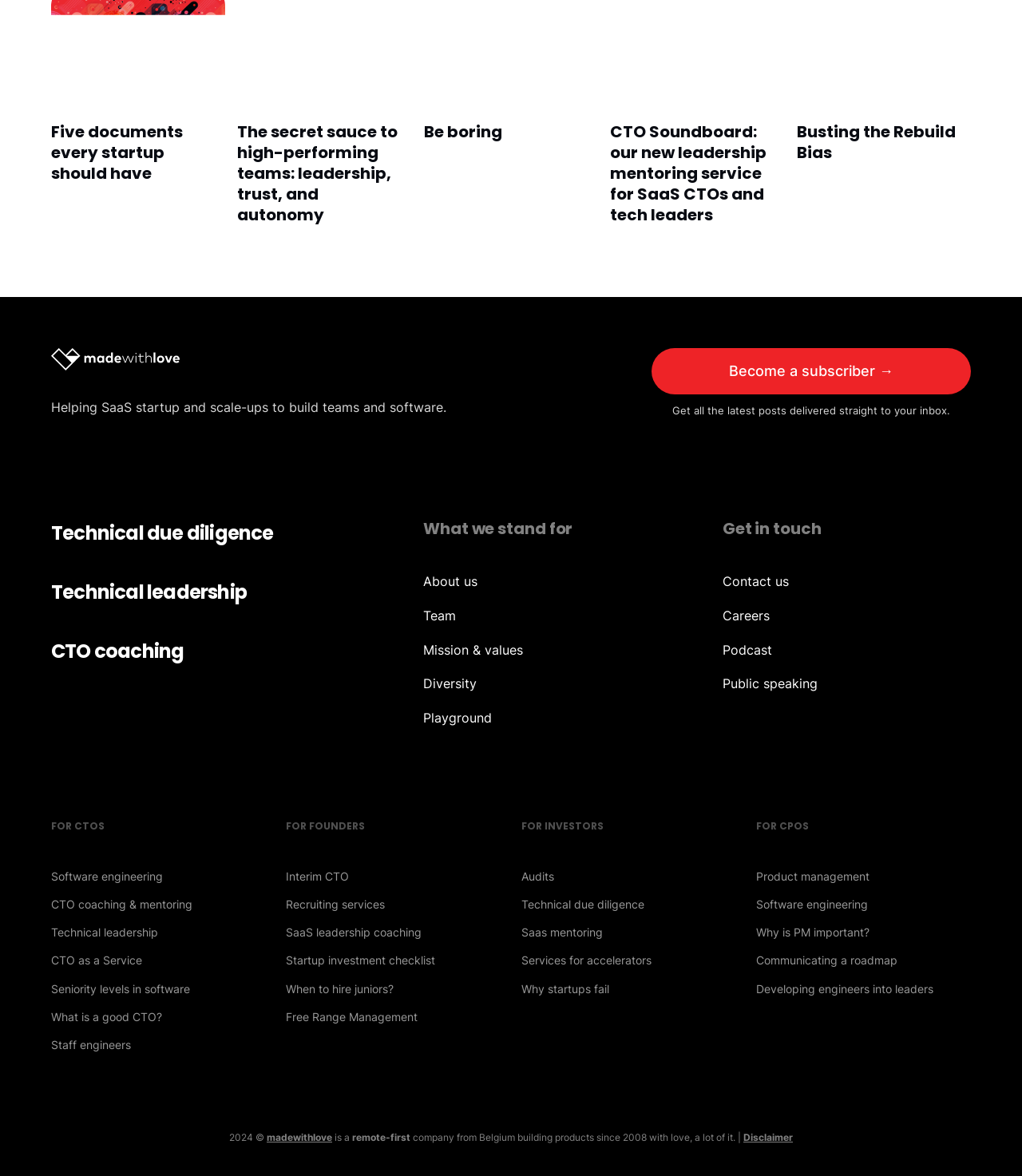Please find the bounding box coordinates (top-left x, top-left y, bottom-right x, bottom-right y) in the screenshot for the UI element described as follows: Busting the Rebuild Bias

[0.78, 0.103, 0.935, 0.139]